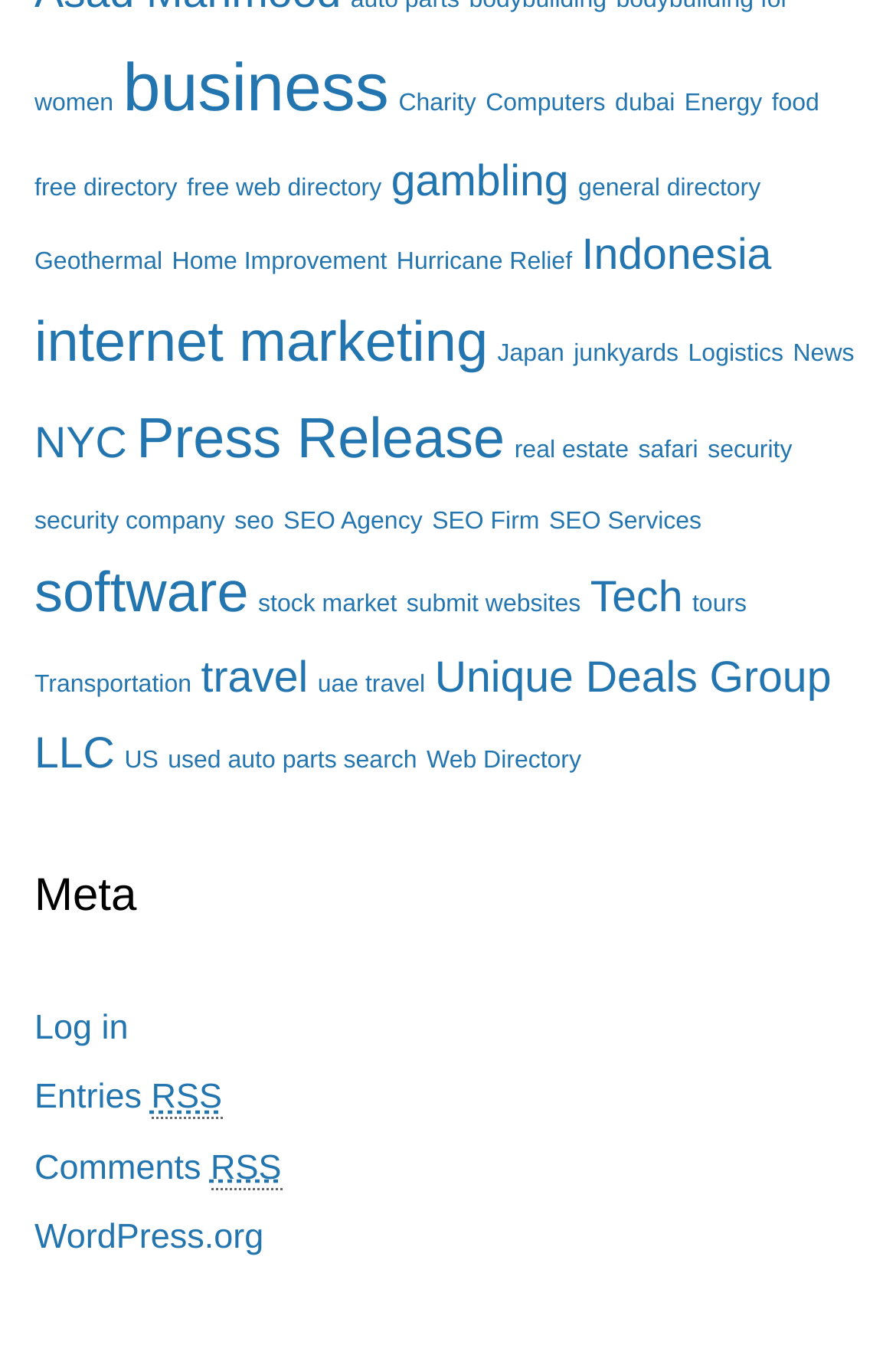Please give the bounding box coordinates of the area that should be clicked to fulfill the following instruction: "View free directory". The coordinates should be in the format of four float numbers from 0 to 1, i.e., [left, top, right, bottom].

[0.038, 0.13, 0.198, 0.15]